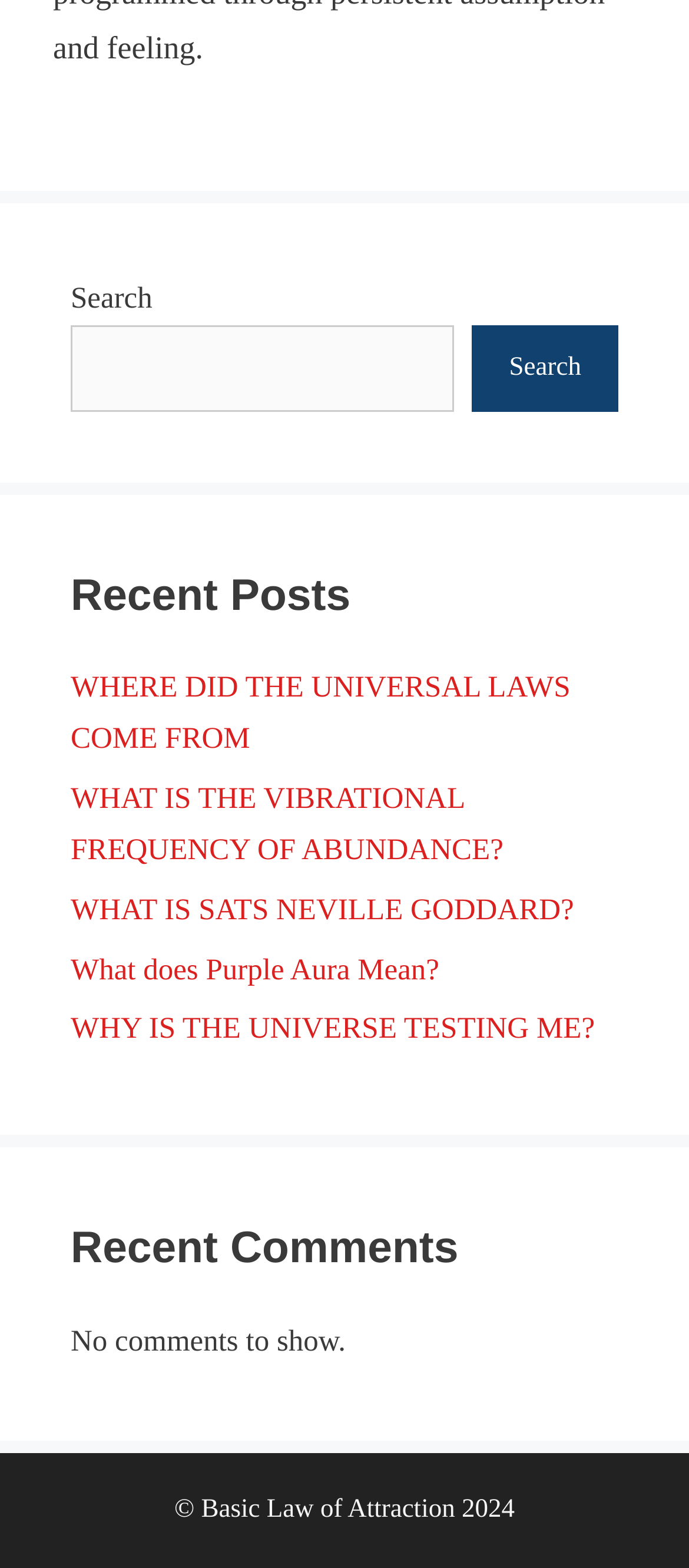What is the title of the first recent post?
Answer the question with a single word or phrase by looking at the picture.

WHERE DID THE UNIVERSAL LAWS COME FROM